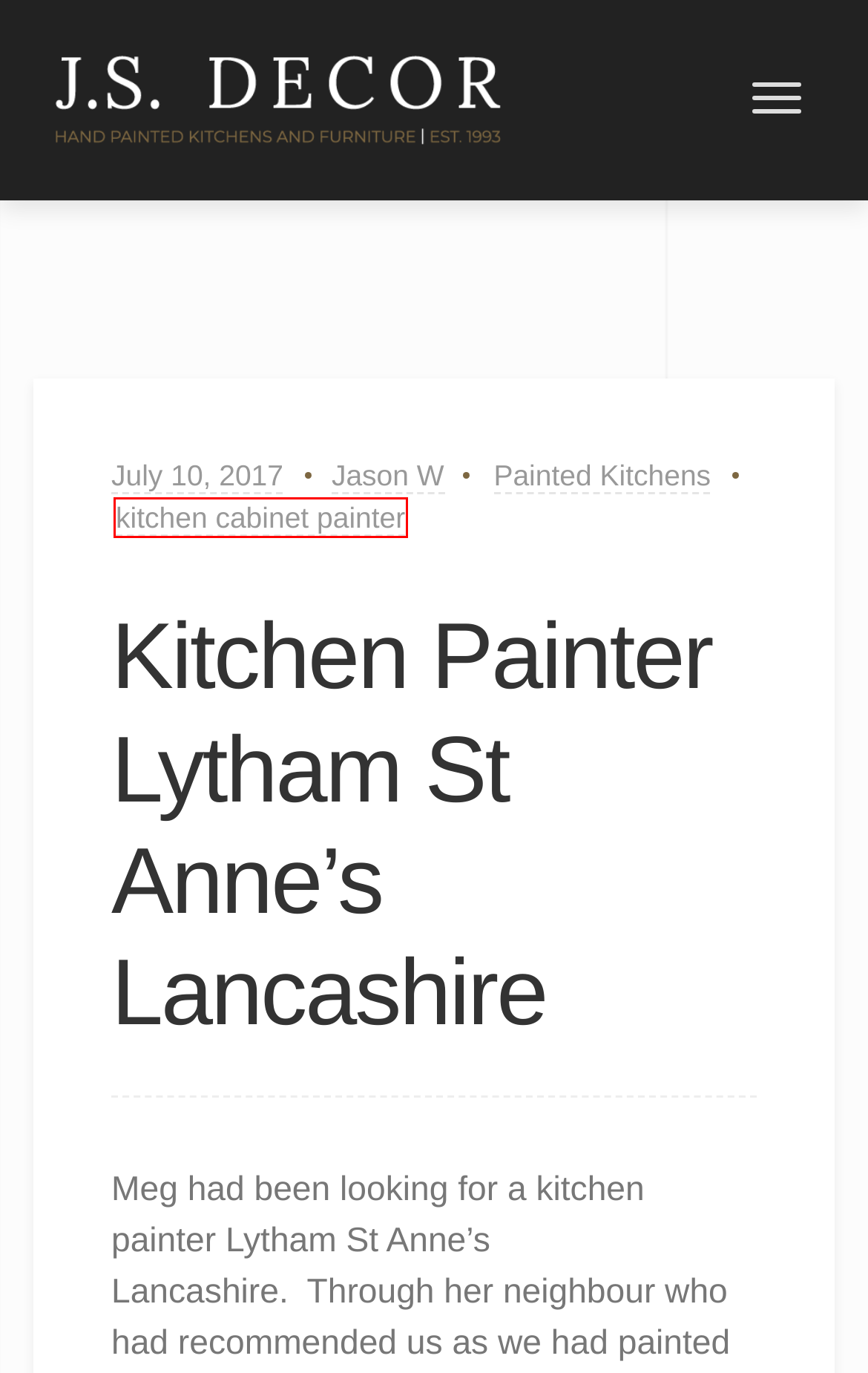Review the screenshot of a webpage which includes a red bounding box around an element. Select the description that best fits the new webpage once the element in the bounding box is clicked. Here are the candidates:
A. Privacy Policy - JS Decor
B. Paint Effects Archives - JS Decor
C. Hand Painted Mark Wilkinson Cooks Kitchen Lancashire - JS Decor
D. kitchen cabinet painters Knutsford Cheshire - JS Decor
E. Painted Kitchens Archives - JS Decor
F. Beautiful hand painted kitchens and hand painted furniture | JS Decor
G. Graining Archives - JS Decor
H. kitchen cabinet painter Archives - JS Decor

H